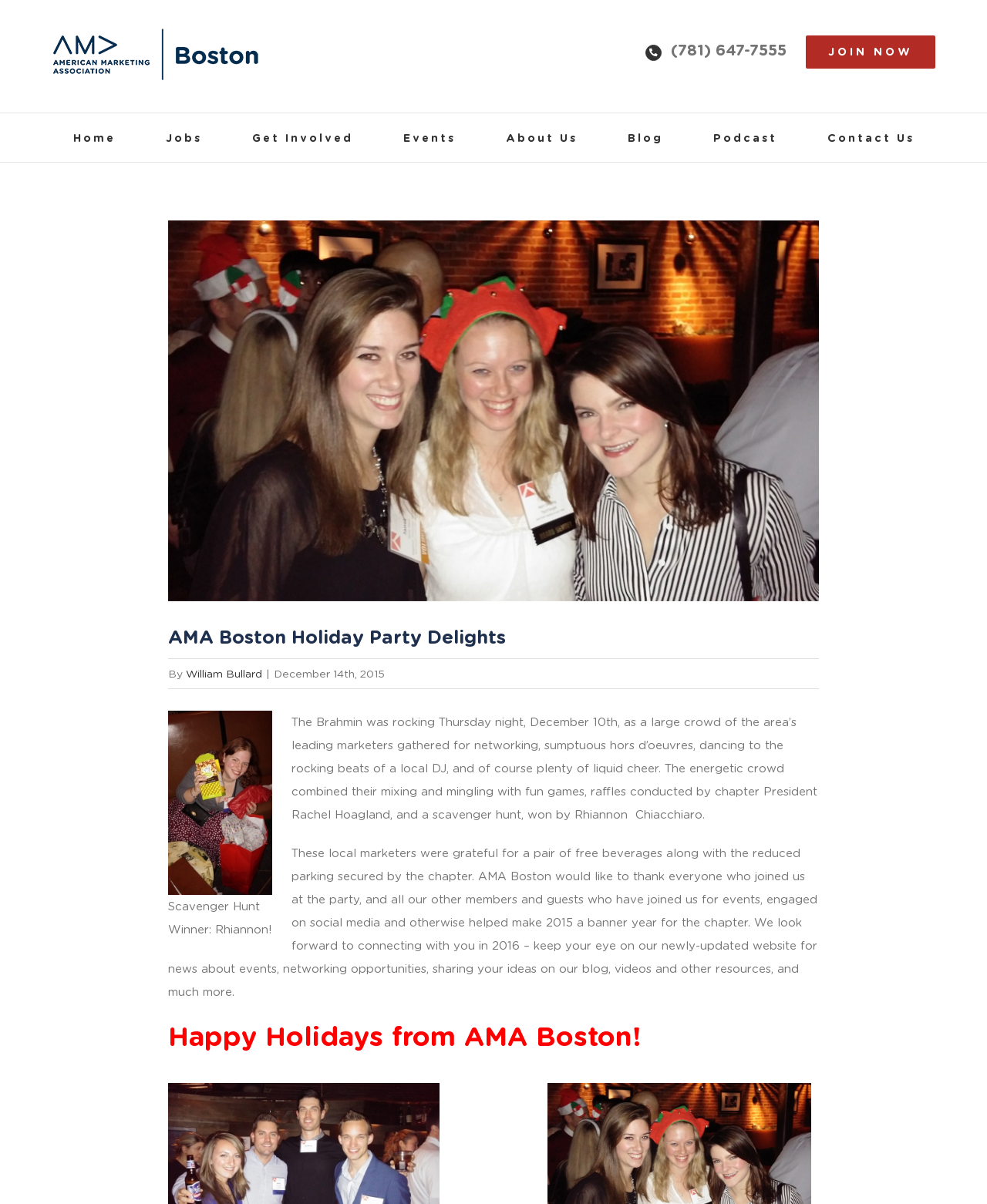Show the bounding box coordinates for the HTML element described as: "Go to Top".

[0.904, 0.797, 0.941, 0.819]